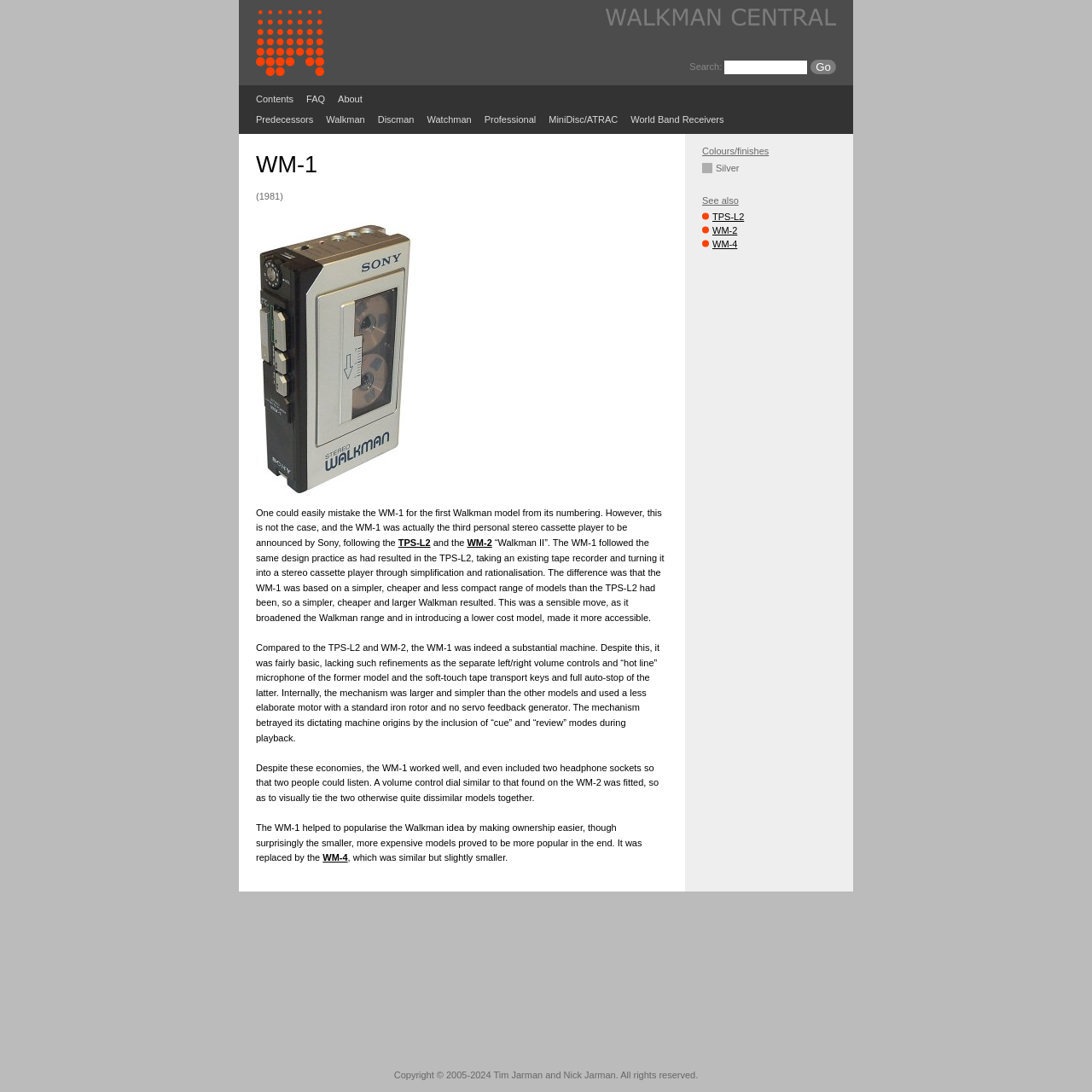How many headphone sockets does the WM-1 have?
By examining the image, provide a one-word or phrase answer.

Two